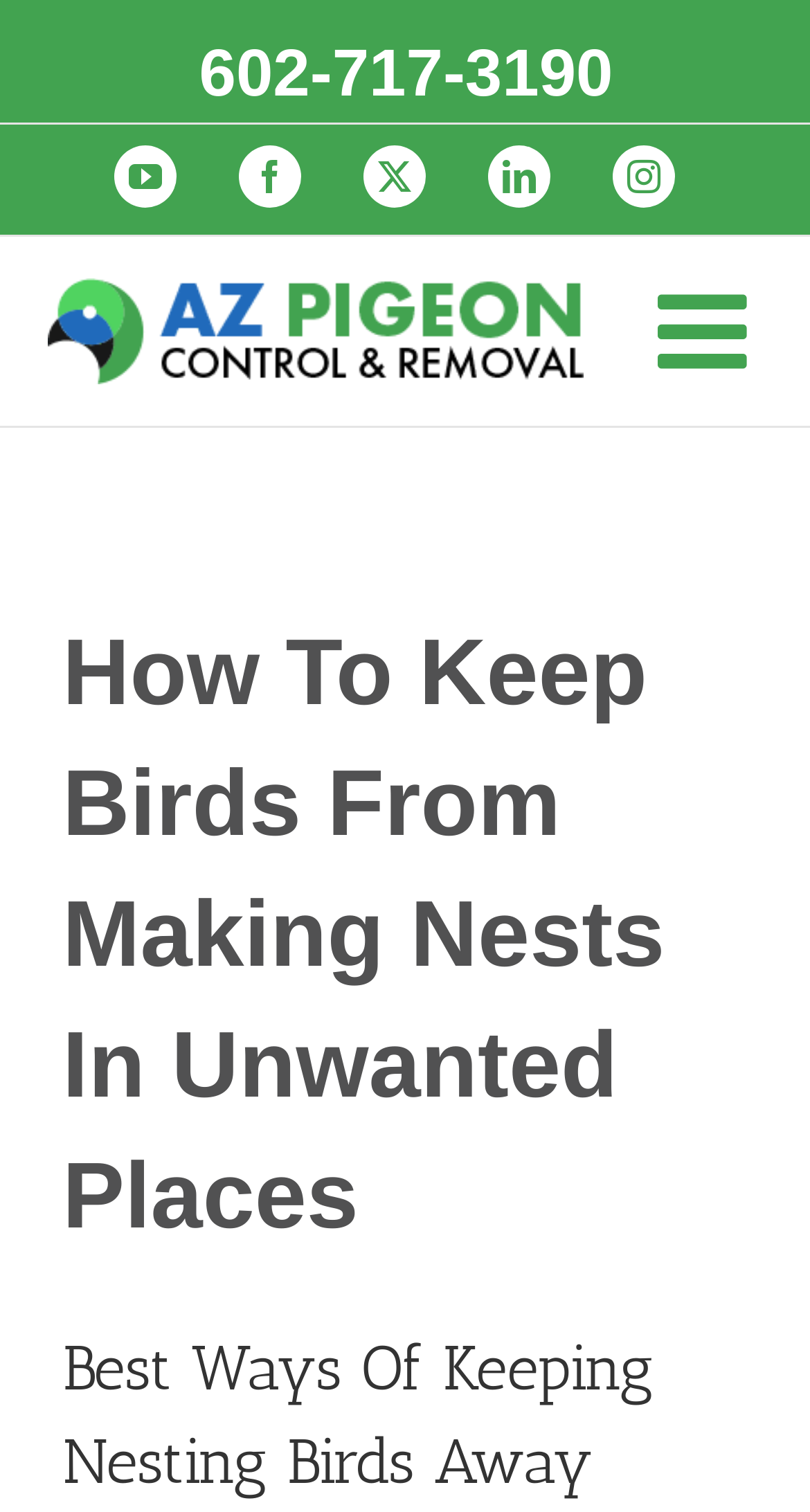Can you find the bounding box coordinates for the element to click on to achieve the instruction: "Read about how to keep birds from making nests in unwanted places"?

[0.077, 0.401, 0.923, 0.833]